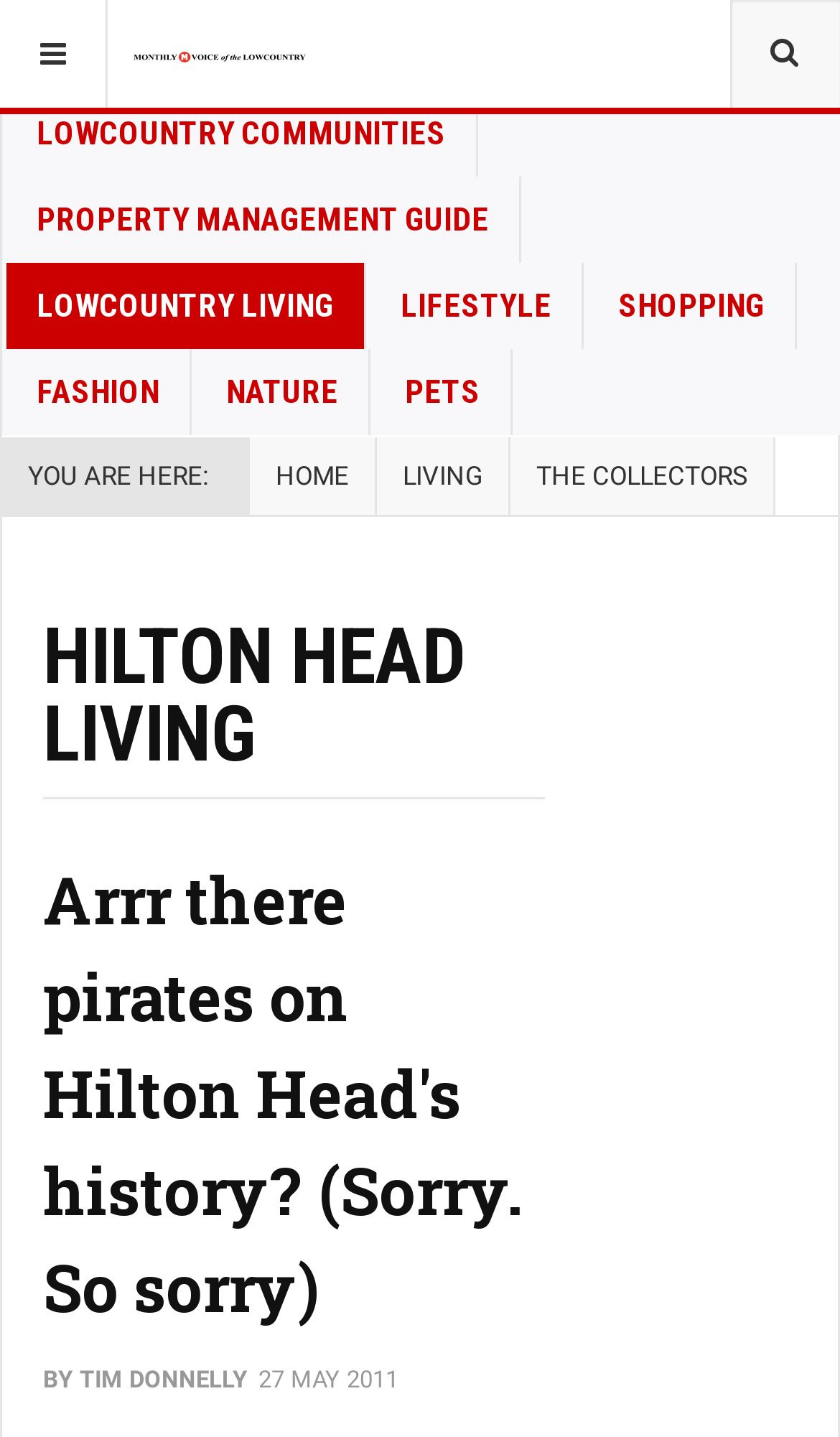Please identify the bounding box coordinates of the area that needs to be clicked to fulfill the following instruction: "Read the article about pirates on Hilton Head's history."

[0.051, 0.597, 0.623, 0.925]